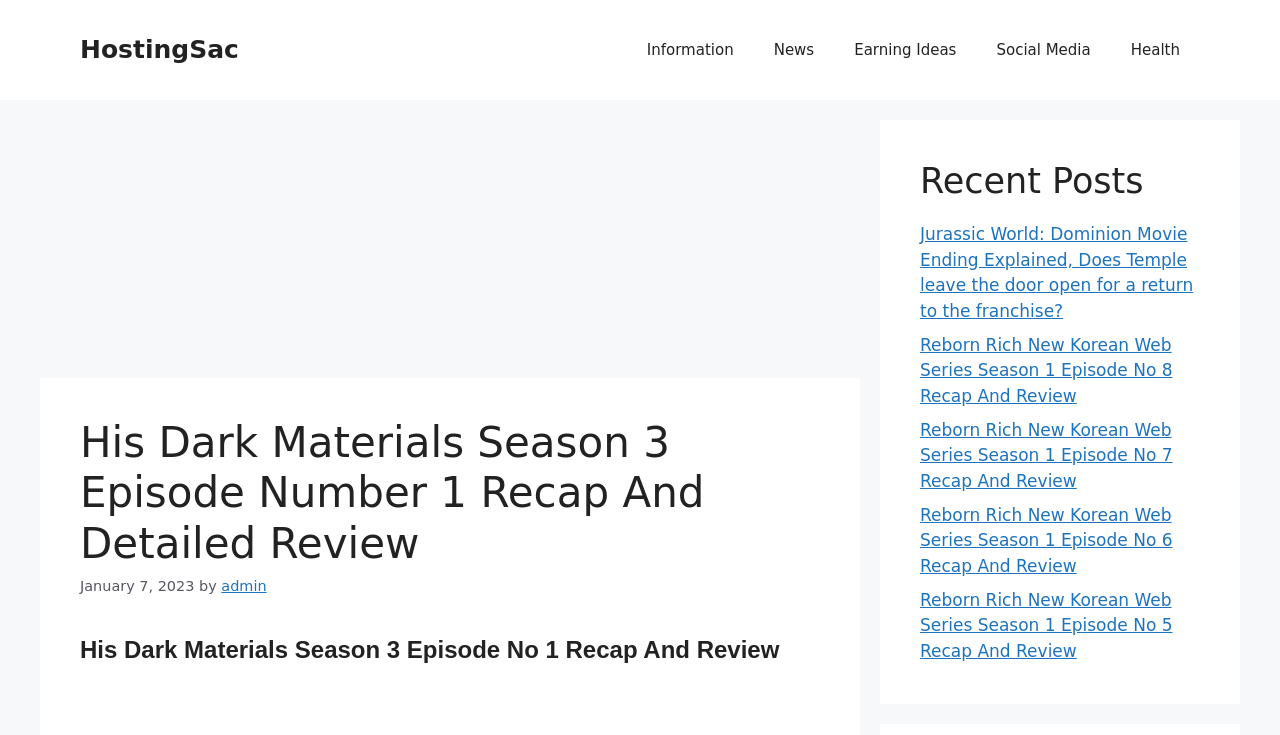What is the text of the webpage's headline?

His Dark Materials Season 3 Episode Number 1 Recap And Detailed Review